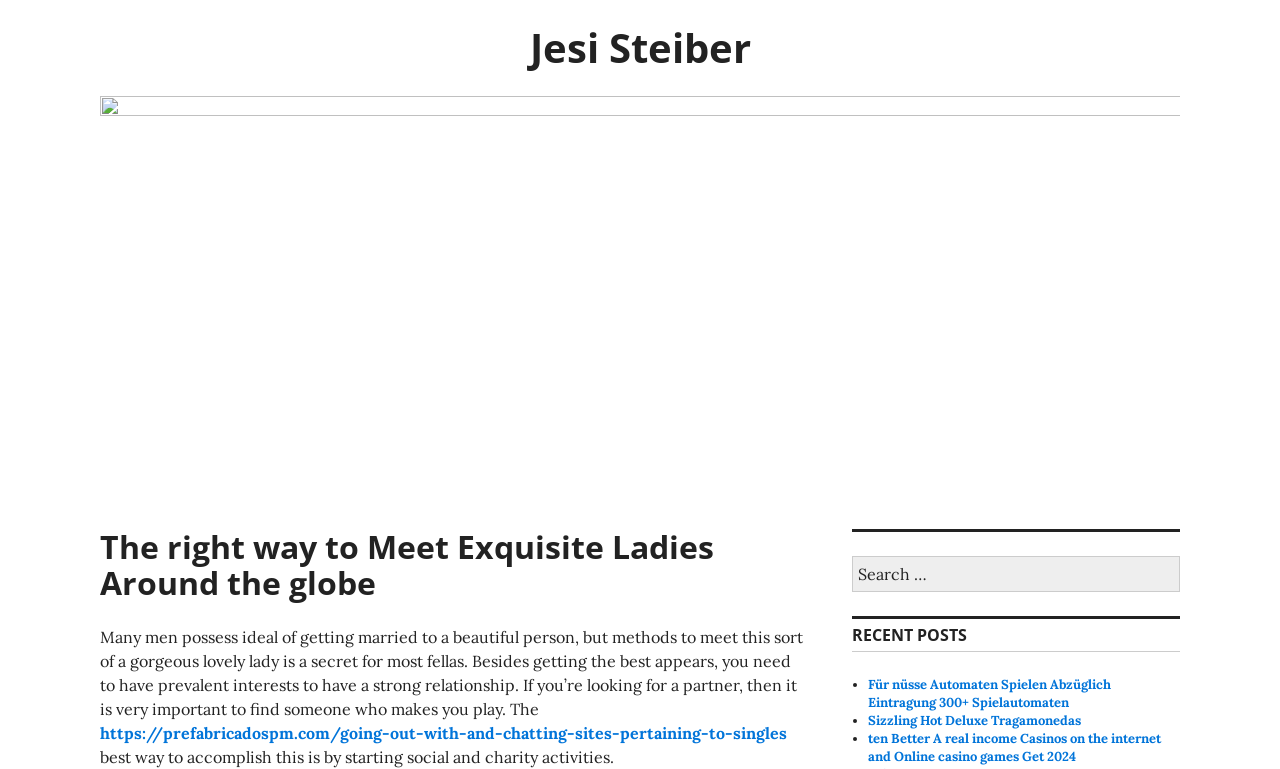What type of content is listed under 'RECENT POSTS'?
Look at the screenshot and respond with a single word or phrase.

Links to articles